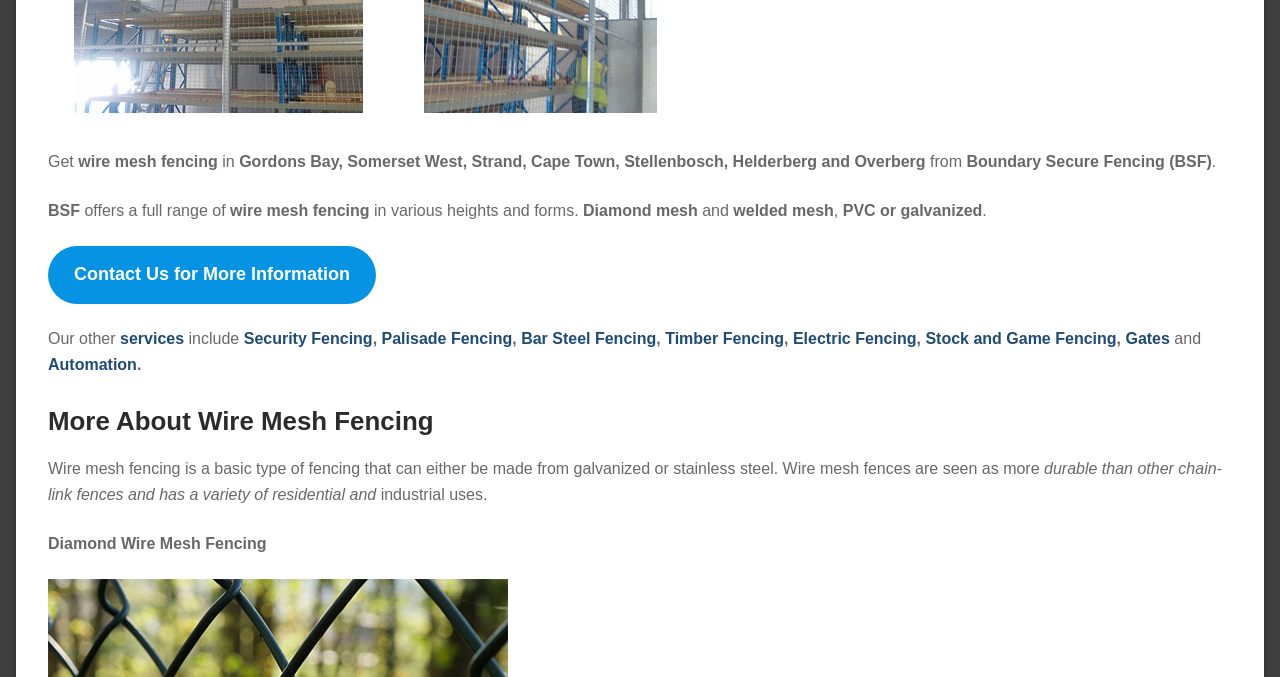Find the bounding box of the element with the following description: "Automation". The coordinates must be four float numbers between 0 and 1, formatted as [left, top, right, bottom].

[0.038, 0.526, 0.107, 0.551]